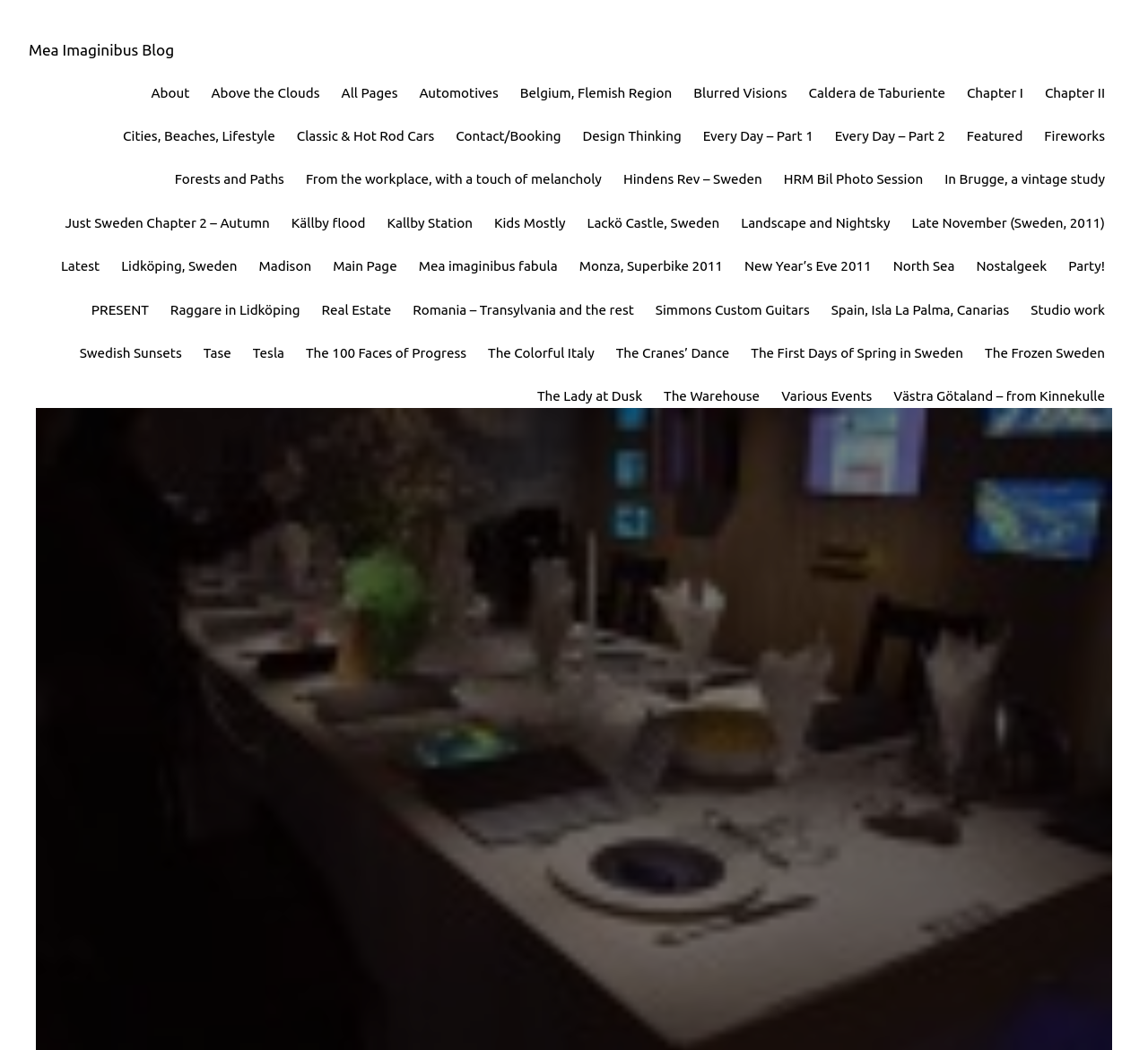Identify the bounding box of the HTML element described here: "PRESENT". Provide the coordinates as four float numbers between 0 and 1: [left, top, right, bottom].

[0.08, 0.285, 0.13, 0.306]